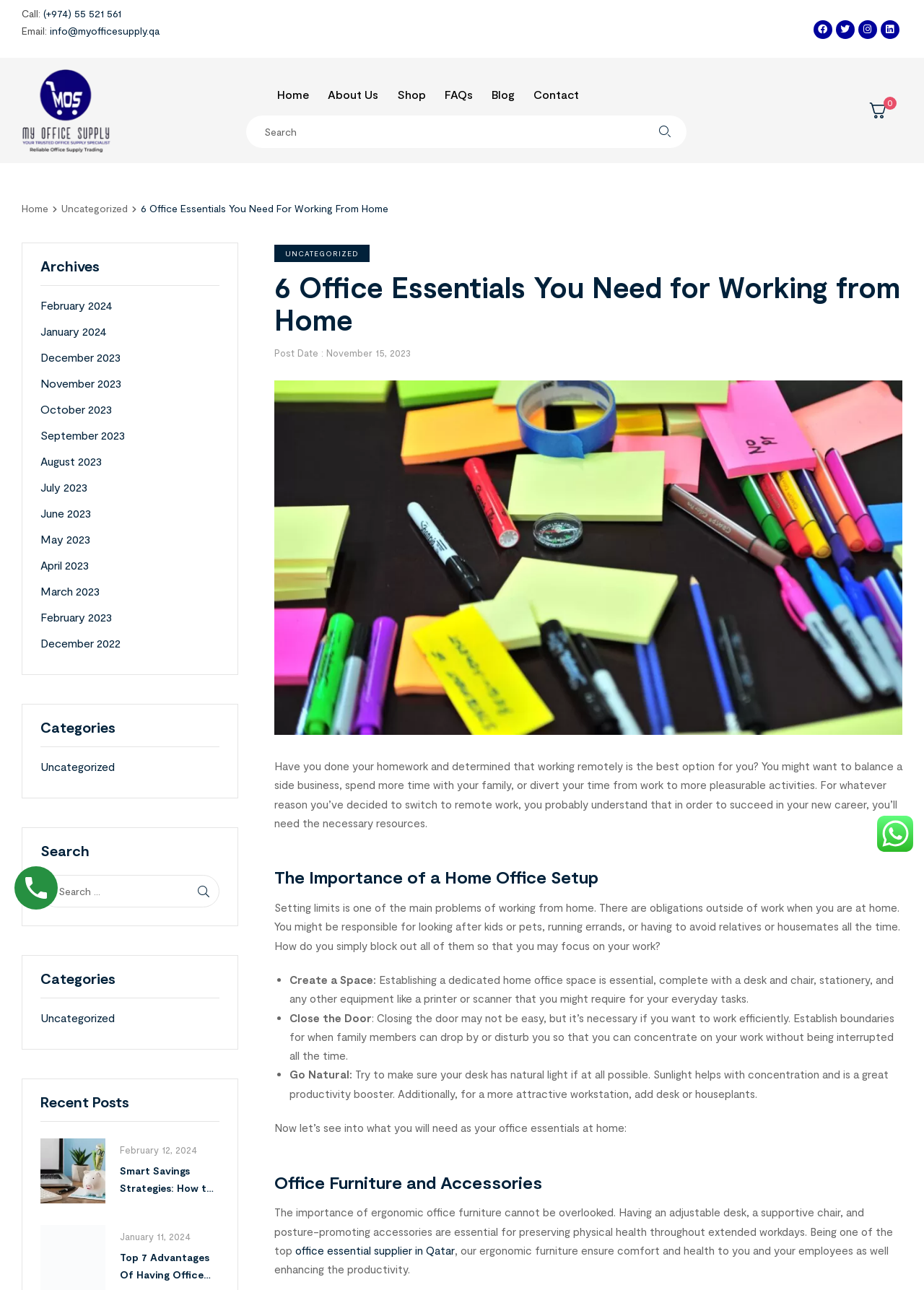What is the date of the latest blog post?
Using the visual information from the image, give a one-word or short-phrase answer.

February 12, 2024